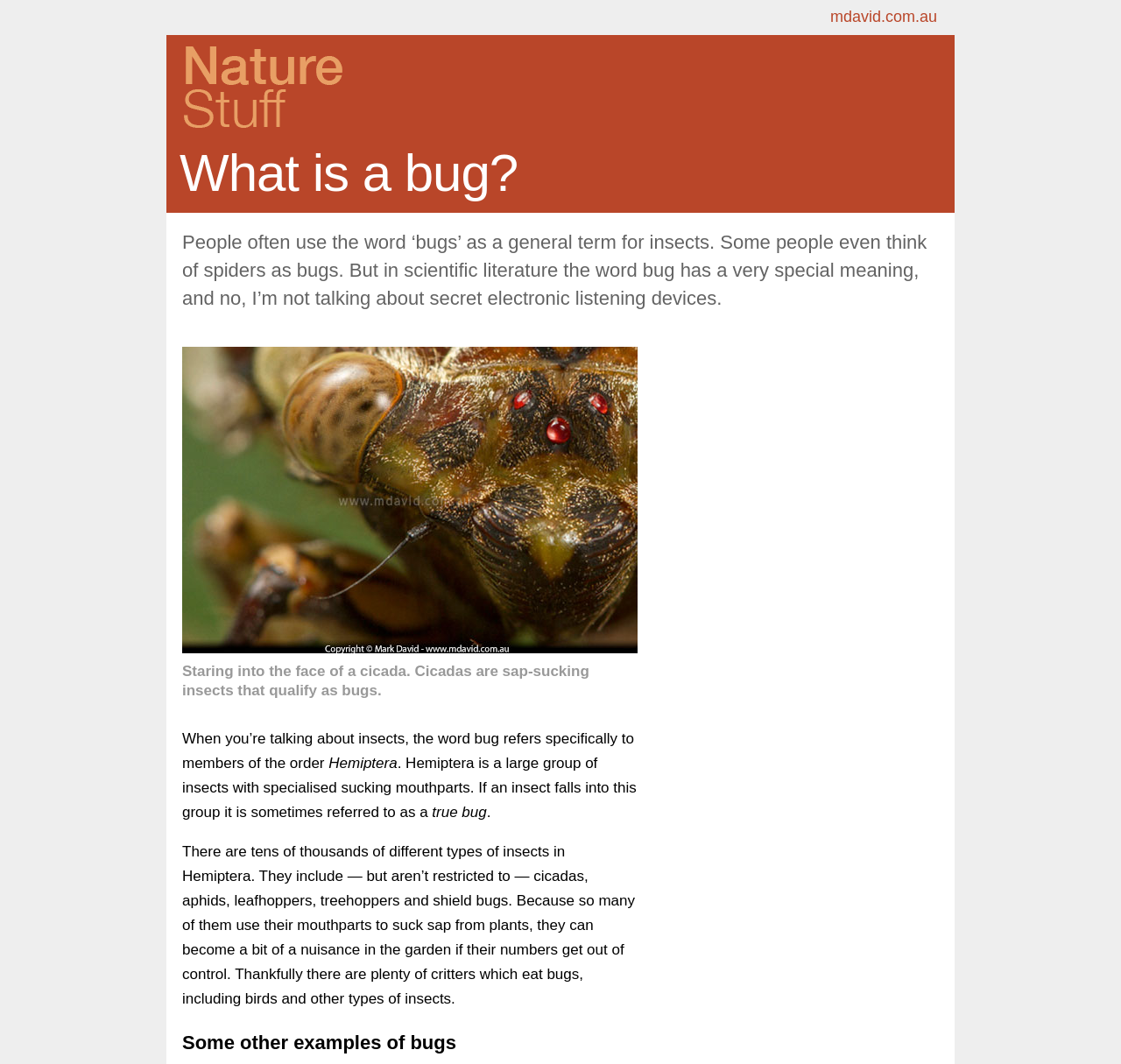Please answer the following question using a single word or phrase: 
What is the order of insects that bugs belong to?

Hemiptera